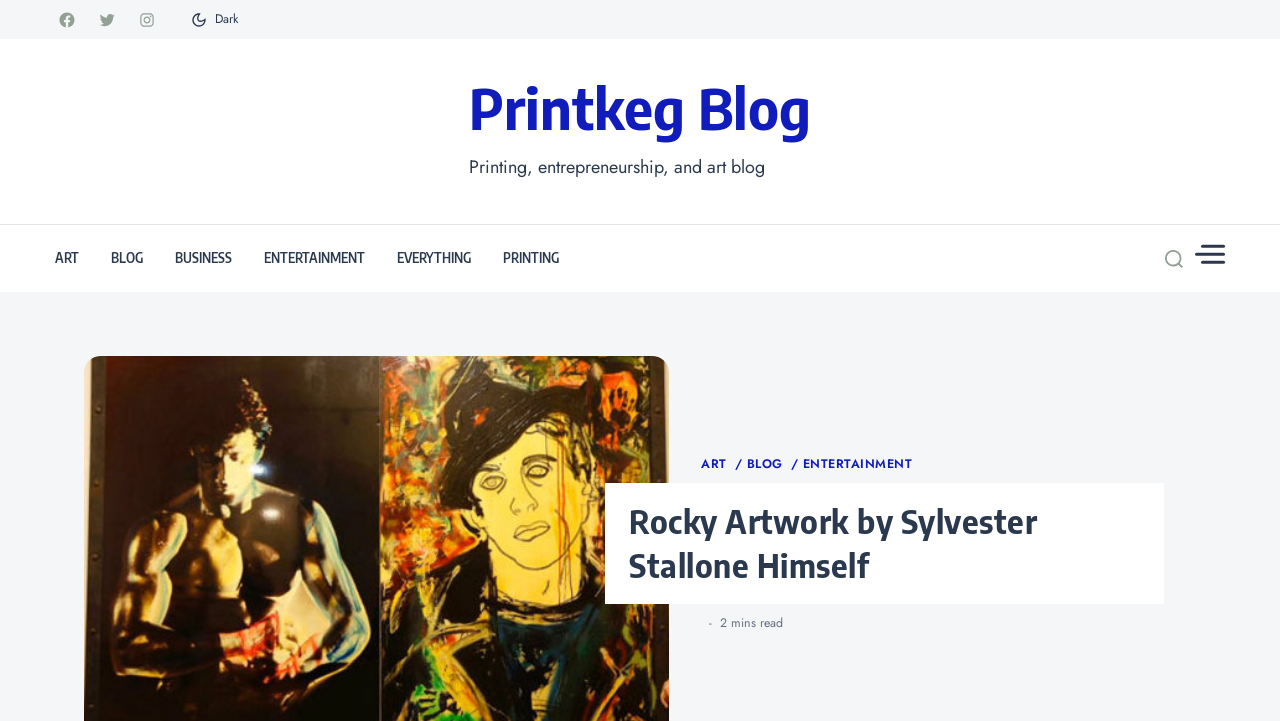Please find and report the primary heading text from the webpage.

Rocky Artwork by Sylvester Stallone Himself